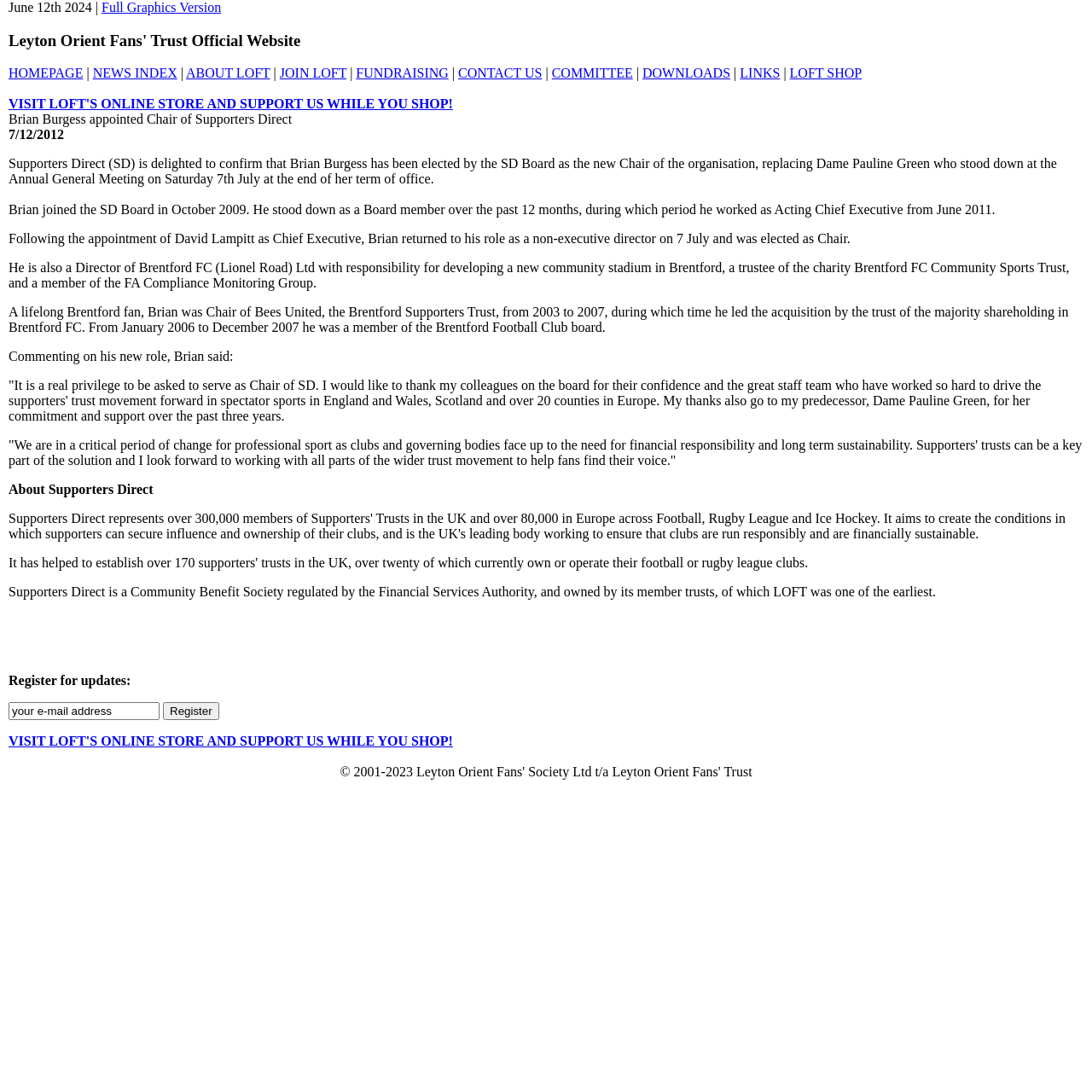Explain the webpage's design and content in an elaborate manner.

The webpage is the official site of the Leyton Orient Fans' Trust. At the top, there is a date "June 12th 2024" followed by a link to a "Full Graphics Version" of the site. Below this, there is a heading that reads "Leyton Orient Fans' Trust Official Website". 

Underneath the heading, there is a navigation menu with links to various sections of the site, including "HOMEPAGE", "NEWS INDEX", "ABOUT LOFT", "JOIN LOFT", "FUNDRAISING", "CONTACT US", "COMMITTEE", "DOWNLOADS", "LINKS", and "LOFT SHOP". These links are separated by vertical lines.

On the left side of the page, there is a prominent link that encourages visitors to "VISIT LOFT'S ONLINE STORE AND SUPPORT US WHILE YOU SHOP!". 

The main content of the page is an article about Brian Burgess being appointed as the Chair of Supporters Direct. The article is divided into several paragraphs, with the title "Brian Burgess appointed Chair of Supporters Direct" at the top. The text describes Brian's background and experience, including his previous roles at Supporters Direct and Brentford FC. There are also quotes from Brian about his new role and the importance of supporters' trusts in professional sports.

At the bottom of the page, there is a section about Supporters Direct, which describes the organization as a Community Benefit Society that is owned by its member trusts. There is also a registration form where visitors can enter their email address to receive updates.